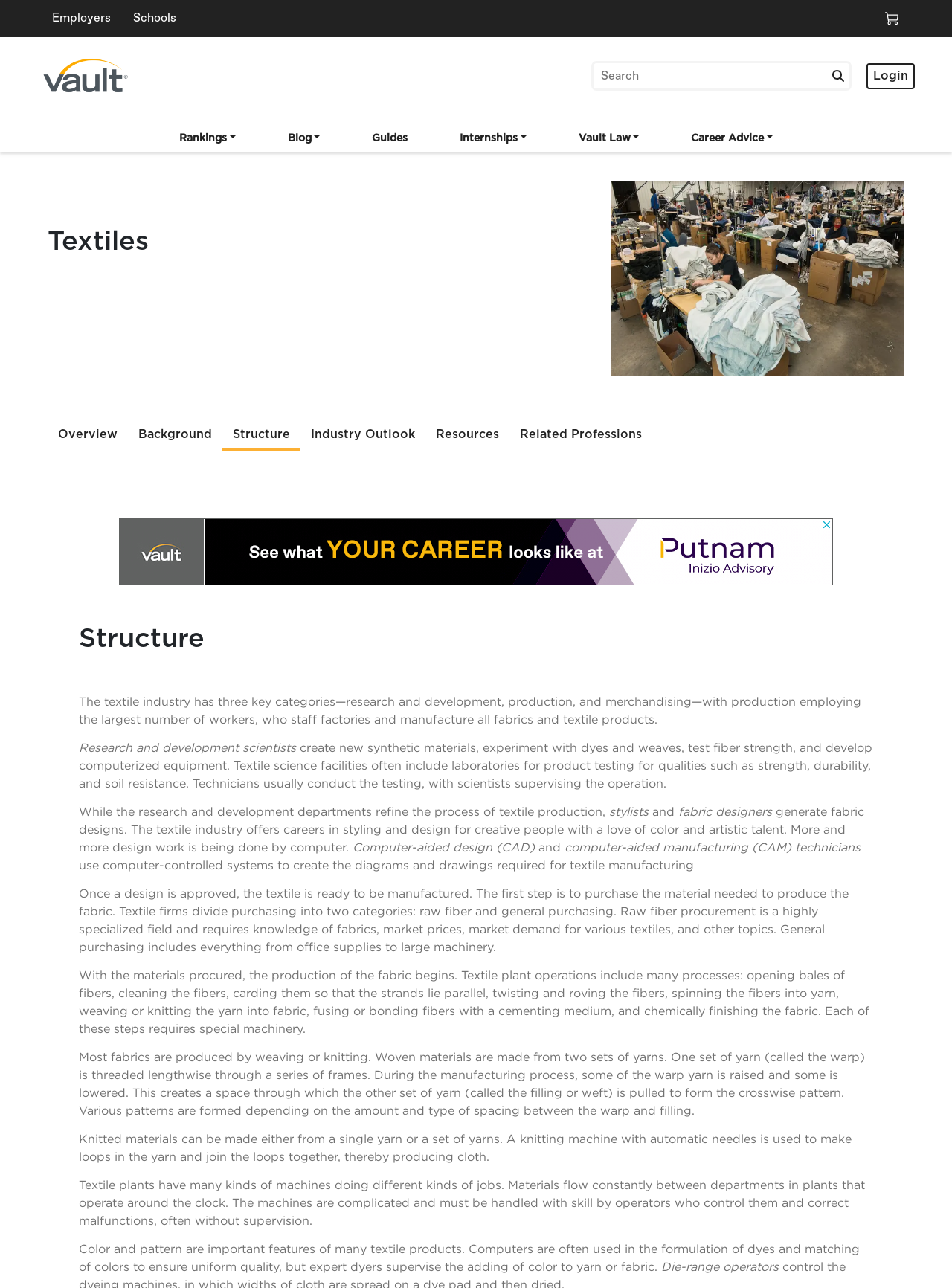Provide a one-word or one-phrase answer to the question:
What is the function of die-range operators?

Add color to yarn or fabric